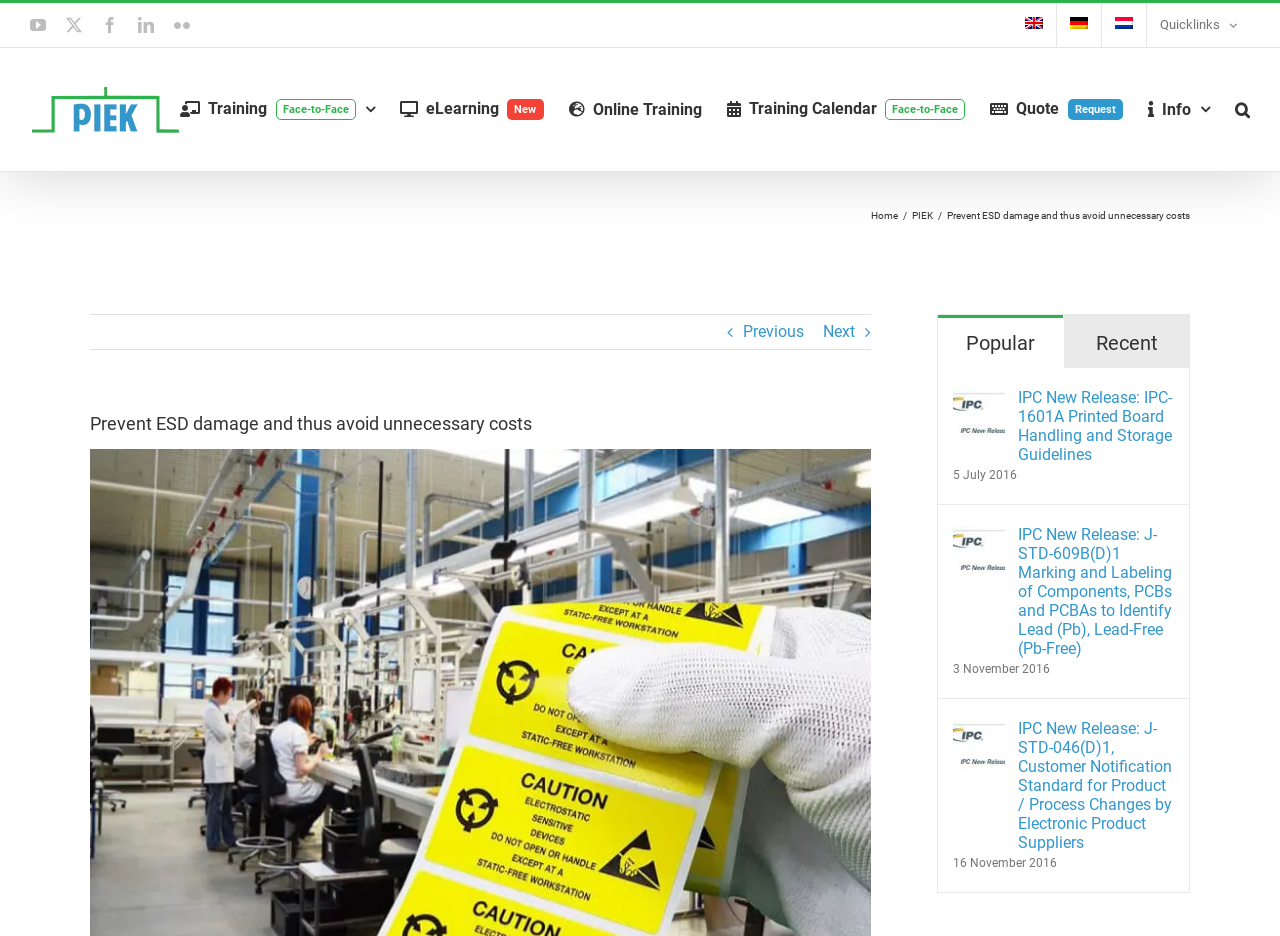Look at the image and write a detailed answer to the question: 
What is the name of the company logo?

The company logo is located at the top left corner of the webpage, and it is a clickable link. The logo is accompanied by an image with the same name, which suggests that it is the logo of the company PIEK.